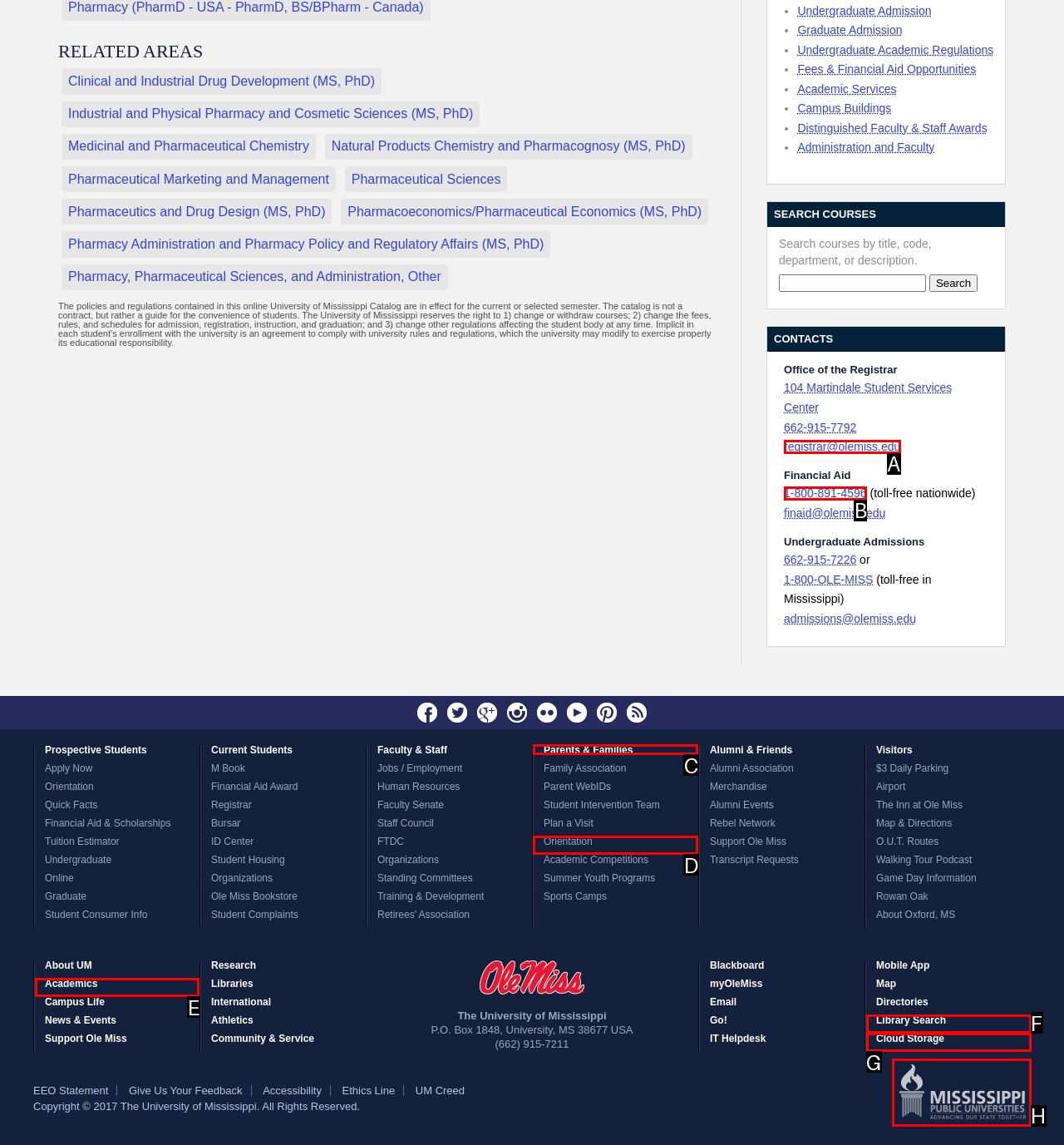Determine which HTML element best fits the description: Academics
Answer directly with the letter of the matching option from the available choices.

E